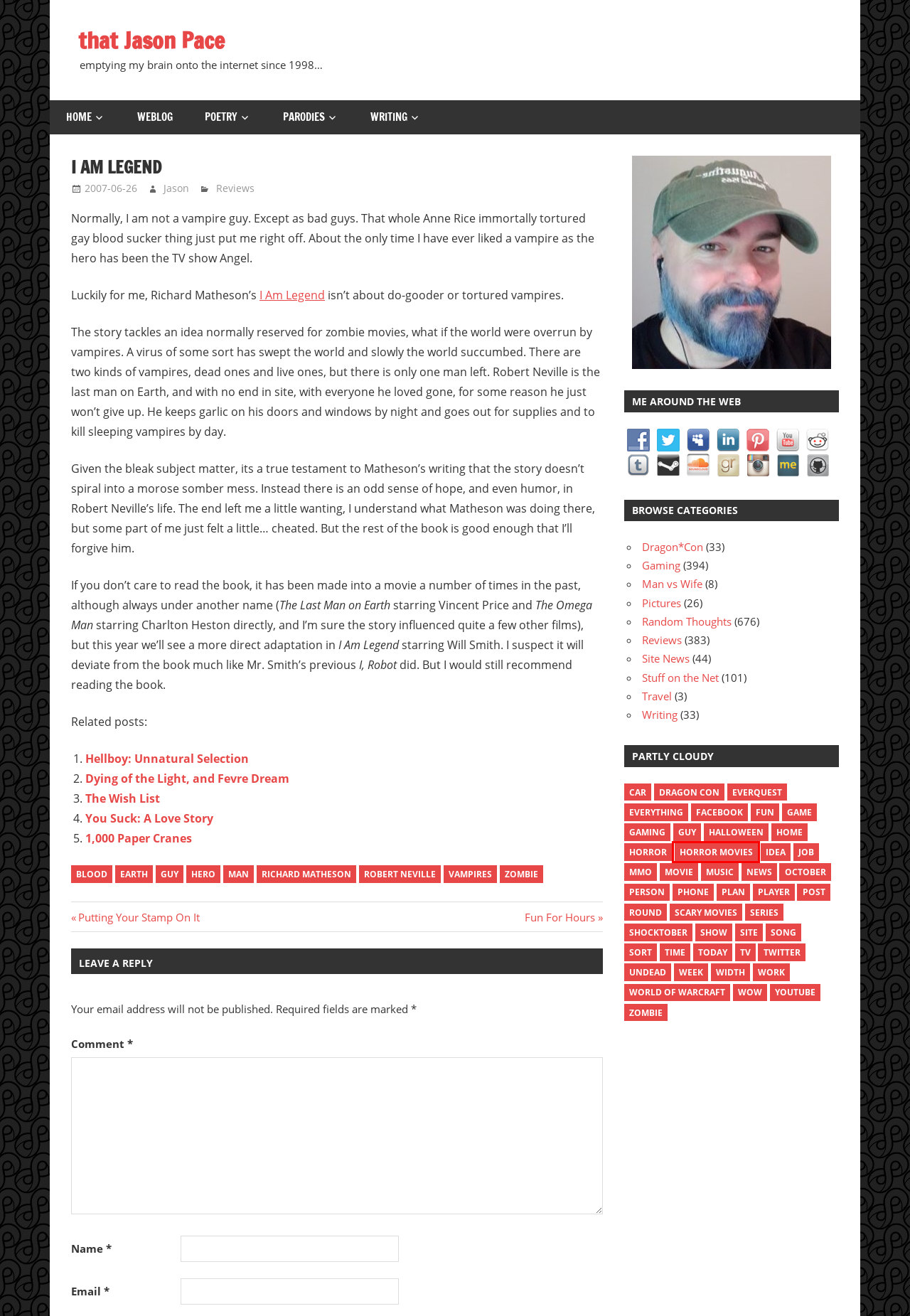You have a screenshot of a webpage with a red rectangle bounding box around an element. Identify the best matching webpage description for the new page that appears after clicking the element in the bounding box. The descriptions are:
A. that Jason Pace – emptying my brain onto the internet since 1998…
B. Poetry – that Jason Pace
C. zombie – that Jason Pace
D. Putting Your Stamp On It – that Jason Pace
E. Man vs Wife – that Jason Pace
F. person – that Jason Pace
G. horror movies – that Jason Pace
H. car – that Jason Pace

G